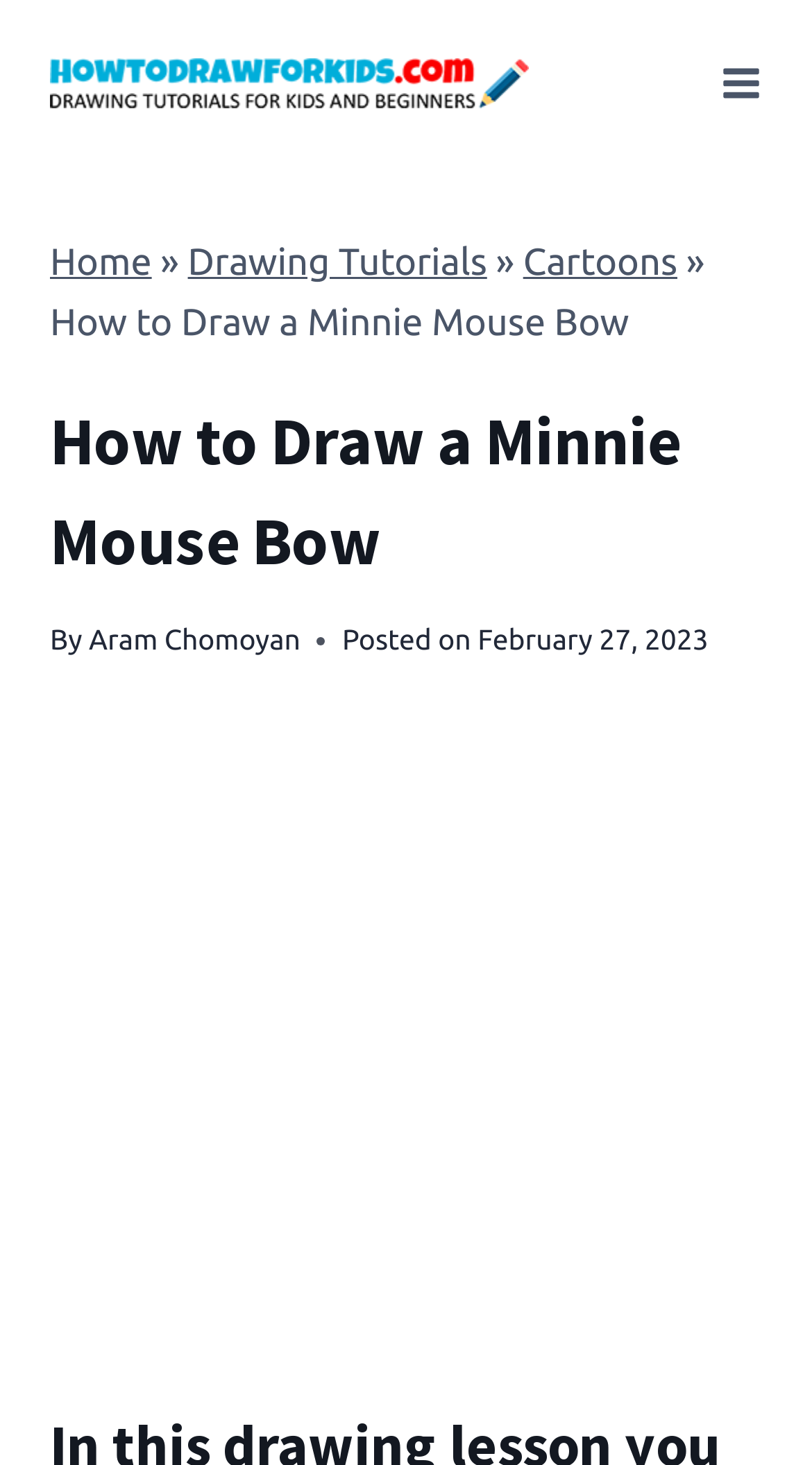When was the tutorial posted?
Respond to the question with a well-detailed and thorough answer.

The posting date of the tutorial is mentioned below the author's name, and it is 'February 27, 2023'.